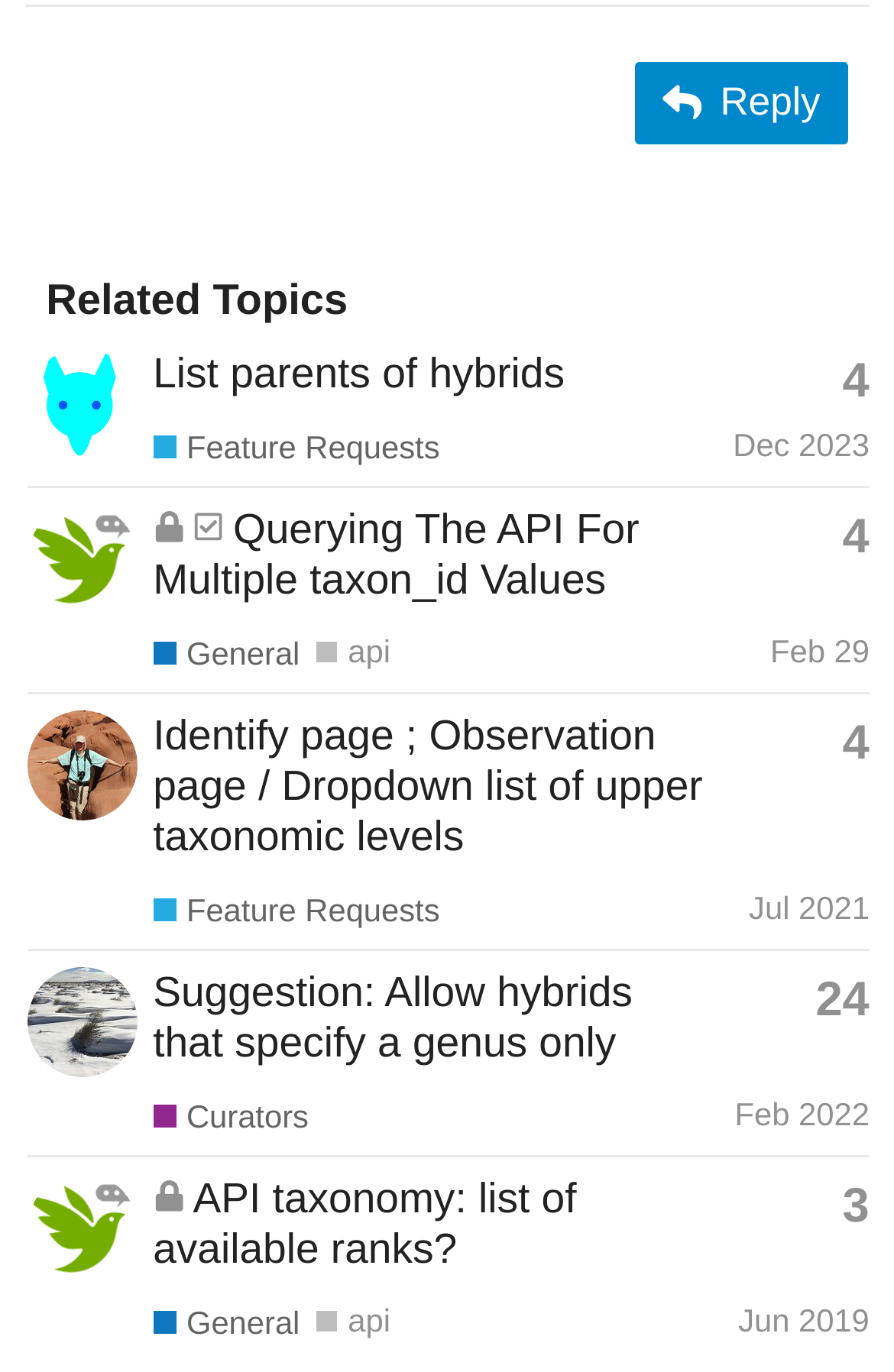What is the category of the first topic?
Answer the question based on the image using a single word or a brief phrase.

Feature Requests